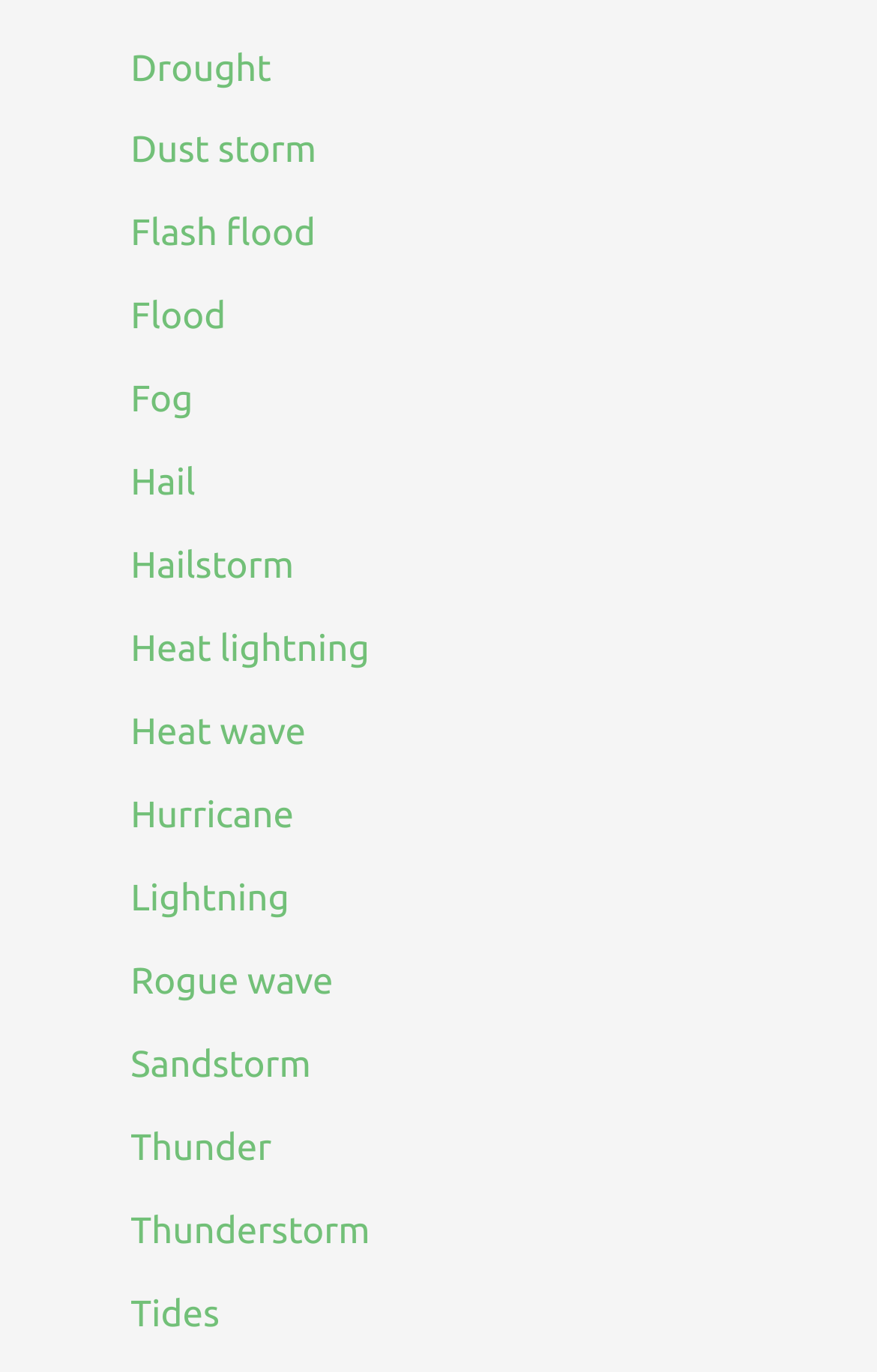Please identify the bounding box coordinates of the area I need to click to accomplish the following instruction: "Check Tides".

[0.149, 0.943, 0.25, 0.973]